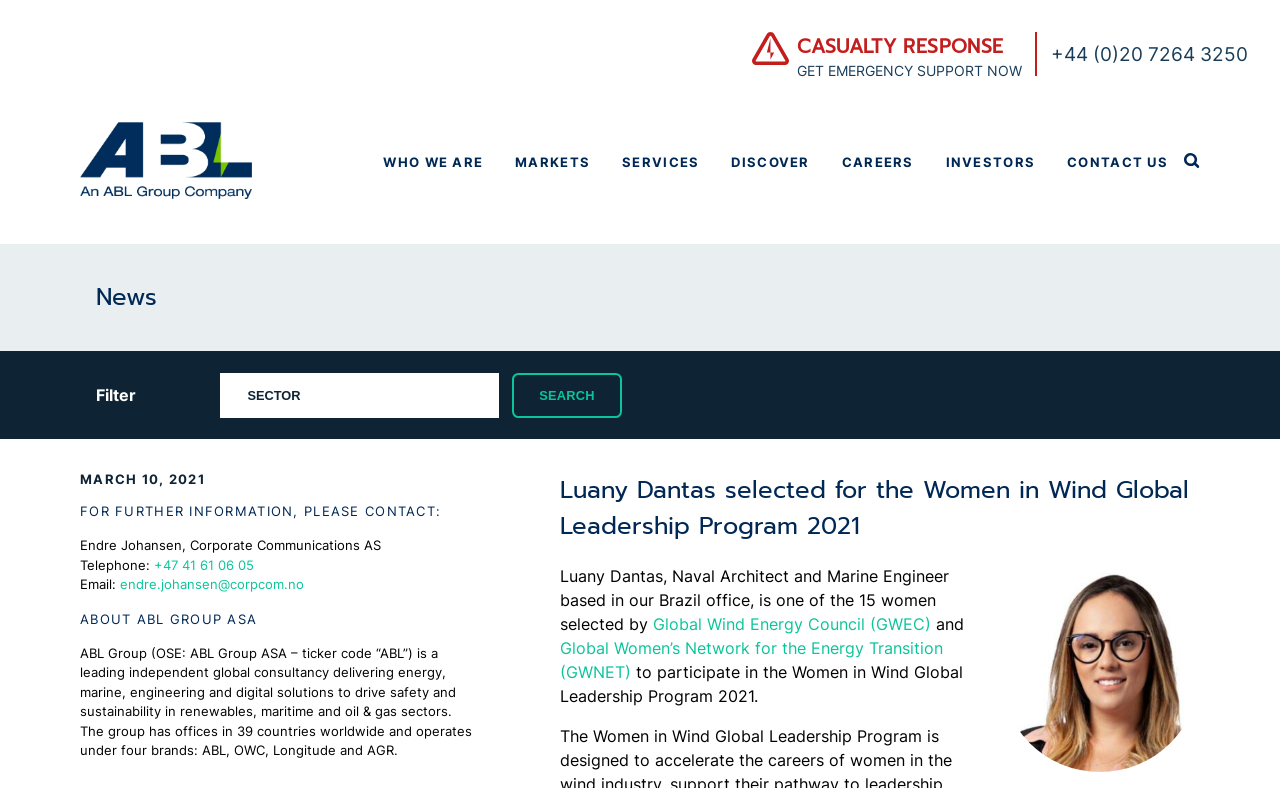Please determine the bounding box coordinates for the element that should be clicked to follow these instructions: "Call the phone number +44 (0)20 7264 3250".

[0.821, 0.053, 0.975, 0.083]